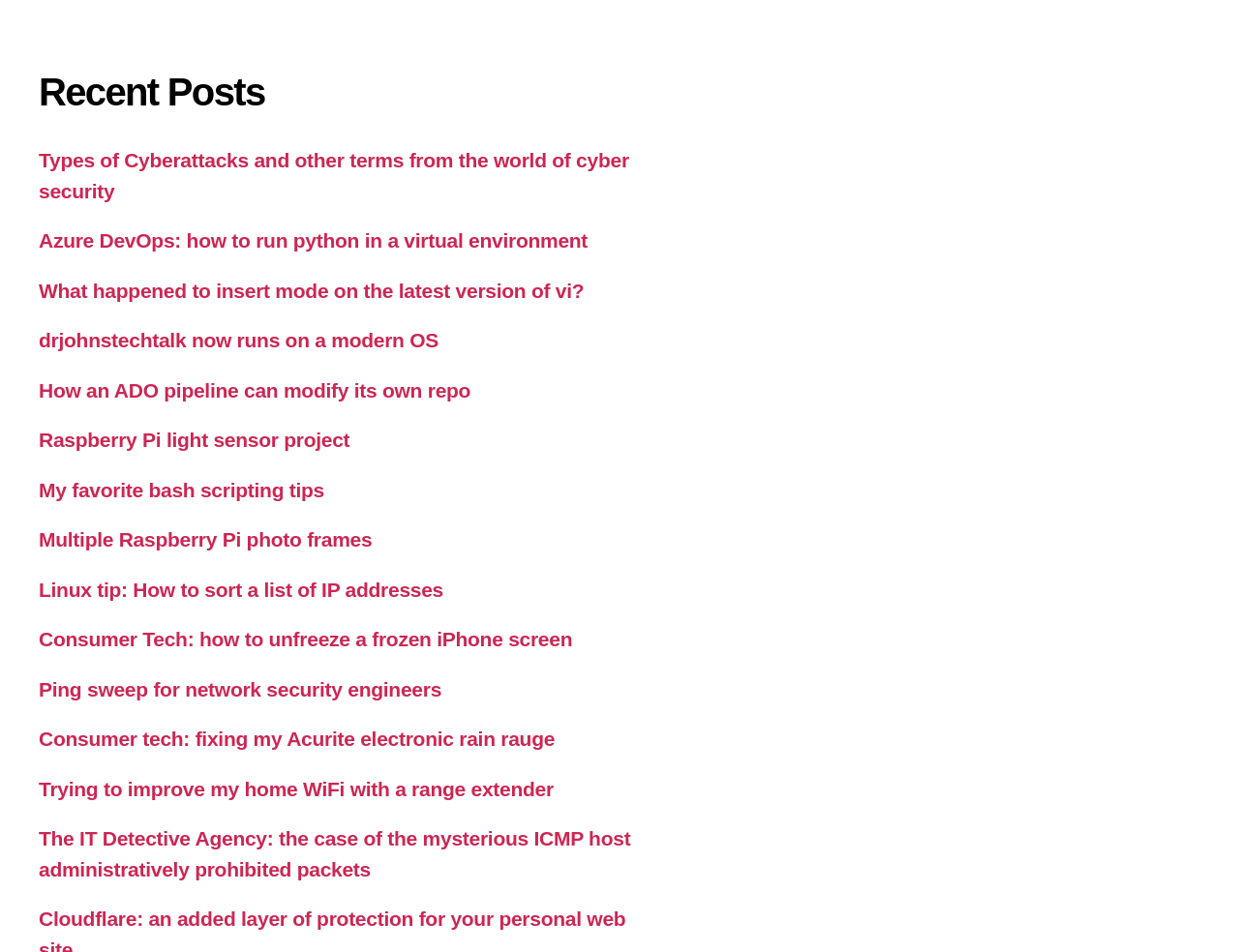What is the topic of the first post?
Provide a detailed answer to the question, using the image to inform your response.

The first link on the webpage has the text 'Types of Cyberattacks and other terms from the world of cyber security', which suggests that the topic of the first post is related to cyberattacks.